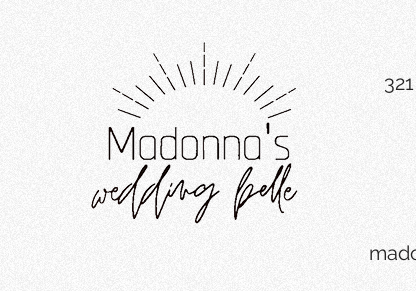Generate an elaborate caption that includes all aspects of the image.

The image features the logo for "Madonna's Wedding Belle," showcasing an elegant design that combines playful and sophisticated typography. The text "Madonna's" is prominently displayed in a stylish font, while "wedding belle" is rendered in a delicate, flowing script beneath it. Above the text, rays emanate from a central point, suggesting a sense of celebration or brightness, which aligns beautifully with the wedding theme. The logo is set against a subtle, textured background, enhancing its visual appeal. This imagery conveys a welcoming and romantic atmosphere, perfect for a wedding service business located at 321 West Norfolk Avenue, Norfolk, NE, USA.